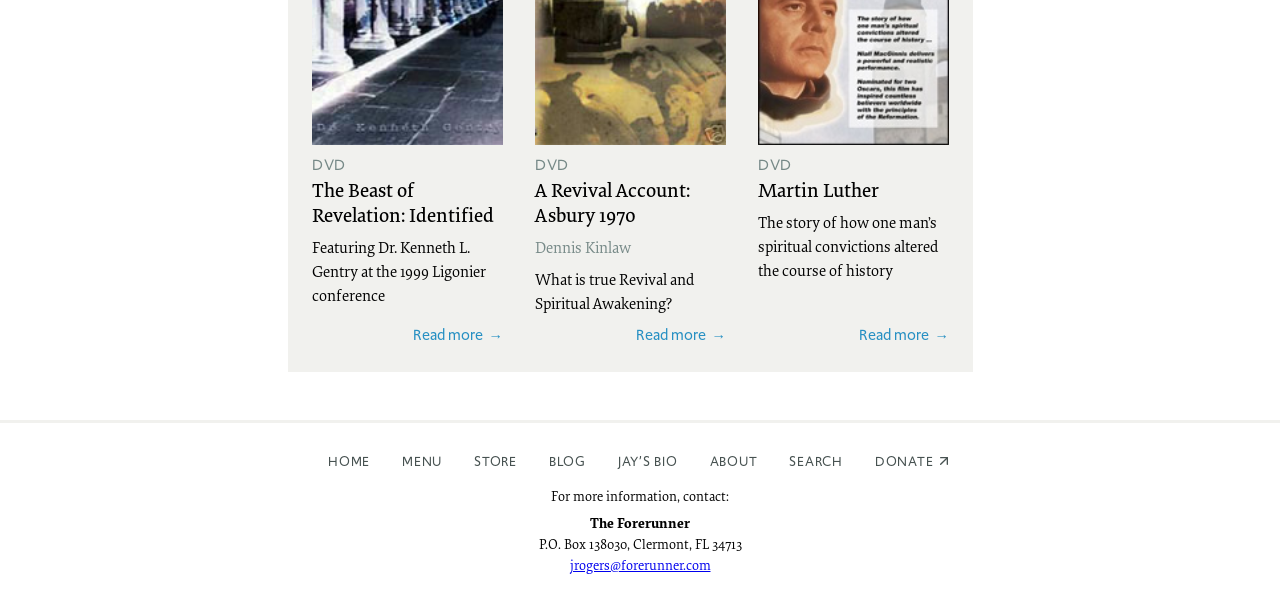Find the bounding box coordinates of the element's region that should be clicked in order to follow the given instruction: "Read more about 'A Revival Account: Asbury 1970'". The coordinates should consist of four float numbers between 0 and 1, i.e., [left, top, right, bottom].

[0.418, 0.533, 0.567, 0.589]